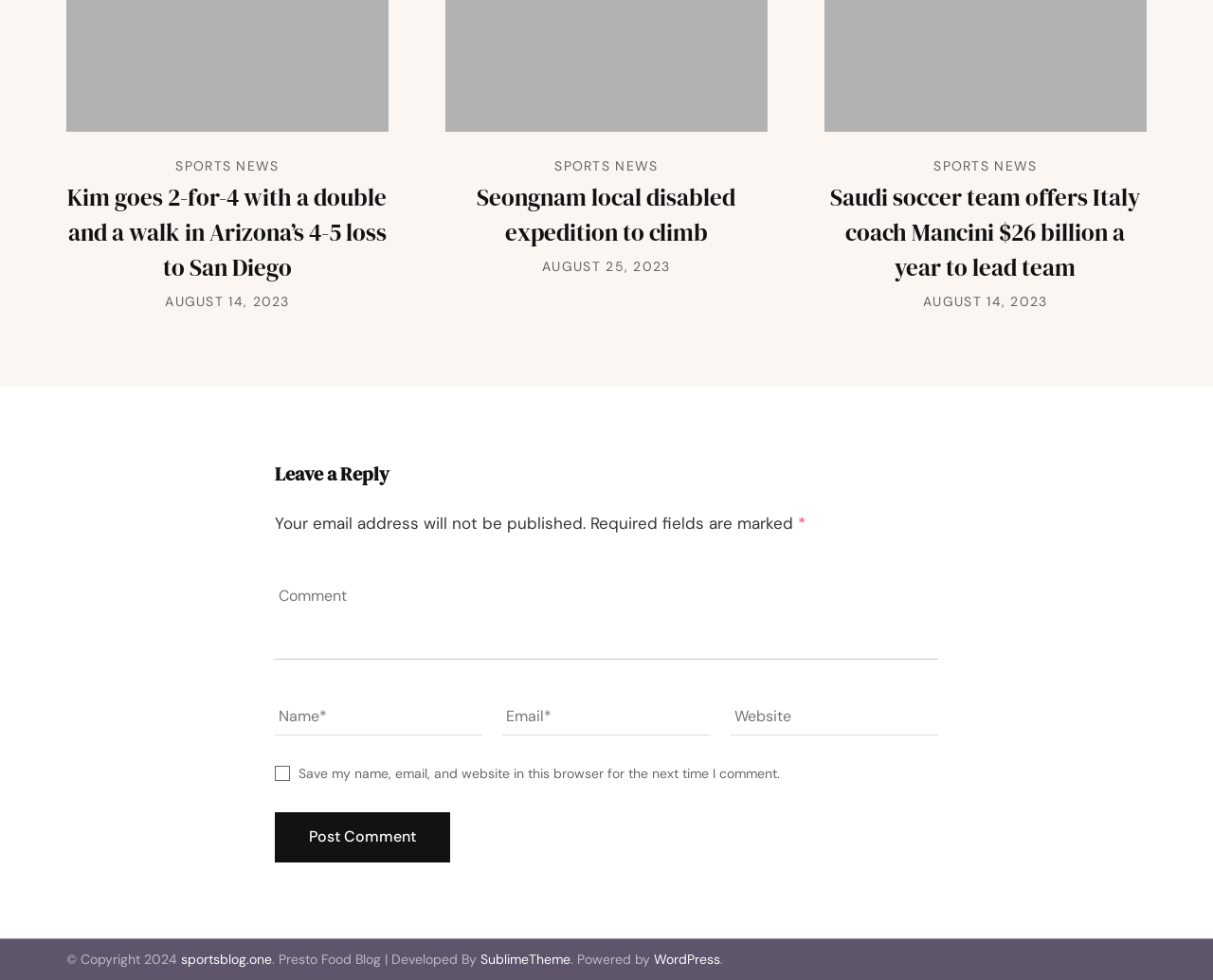Identify the bounding box coordinates of the element to click to follow this instruction: 'Click on the 'SPORTS NEWS' link'. Ensure the coordinates are four float values between 0 and 1, provided as [left, top, right, bottom].

[0.145, 0.161, 0.23, 0.179]